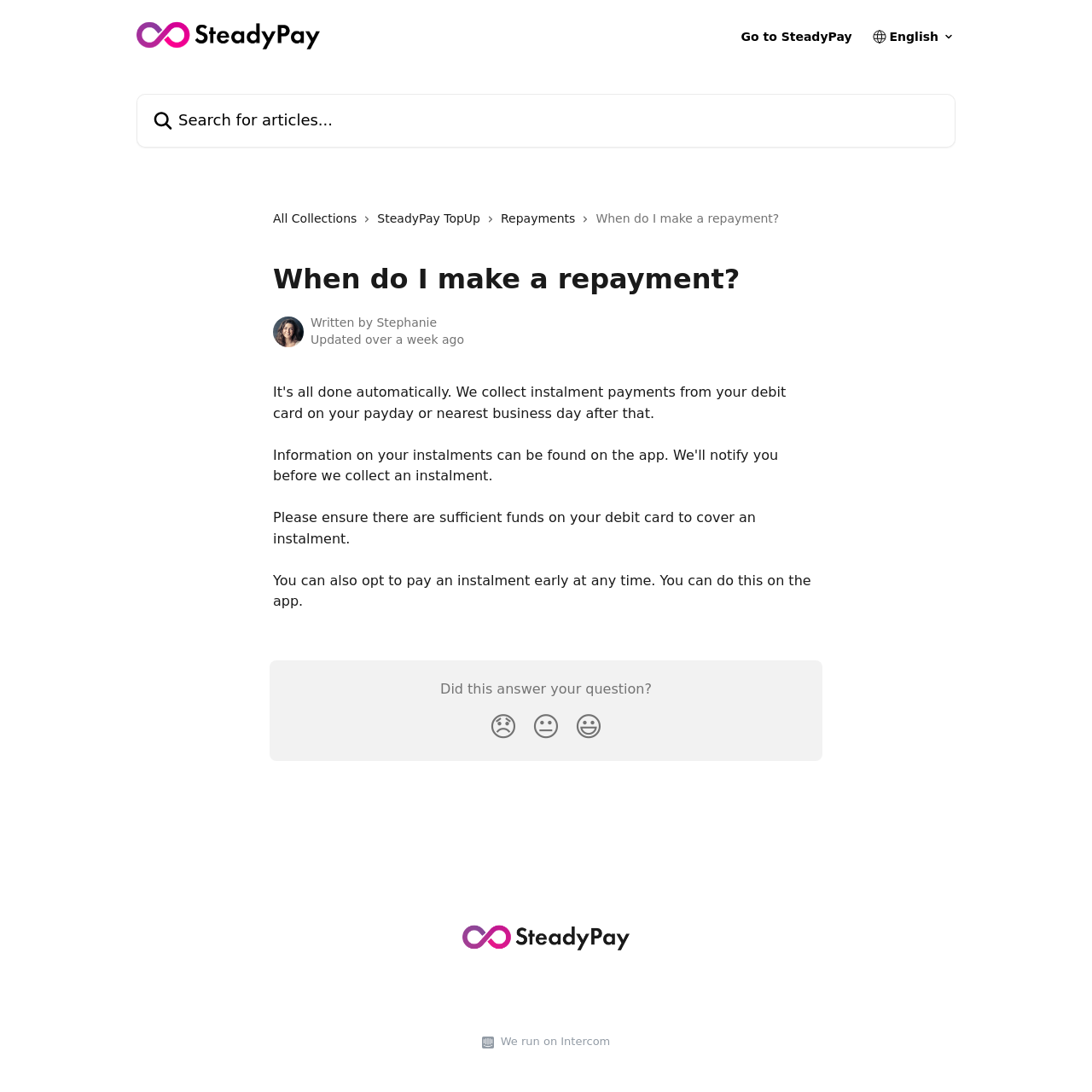Provide the bounding box coordinates in the format (top-left x, top-left y, bottom-right x, bottom-right y). All values are floating point numbers between 0 and 1. Determine the bounding box coordinate of the UI element described as: alt="SteadyPay Help Centre"

[0.423, 0.849, 0.577, 0.866]